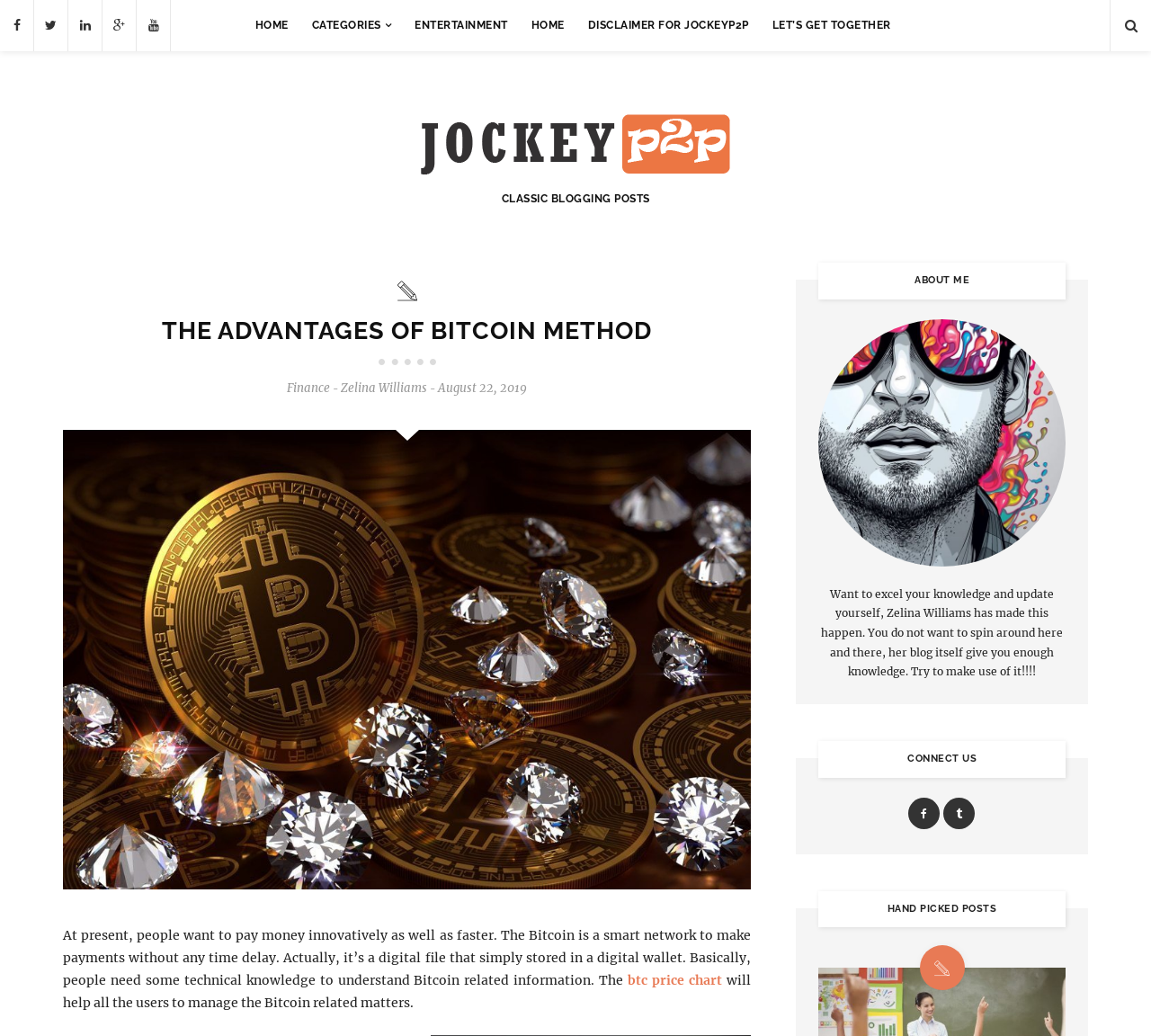Pinpoint the bounding box coordinates of the clickable element to carry out the following instruction: "View Jockey p2p."

[0.358, 0.11, 0.642, 0.175]